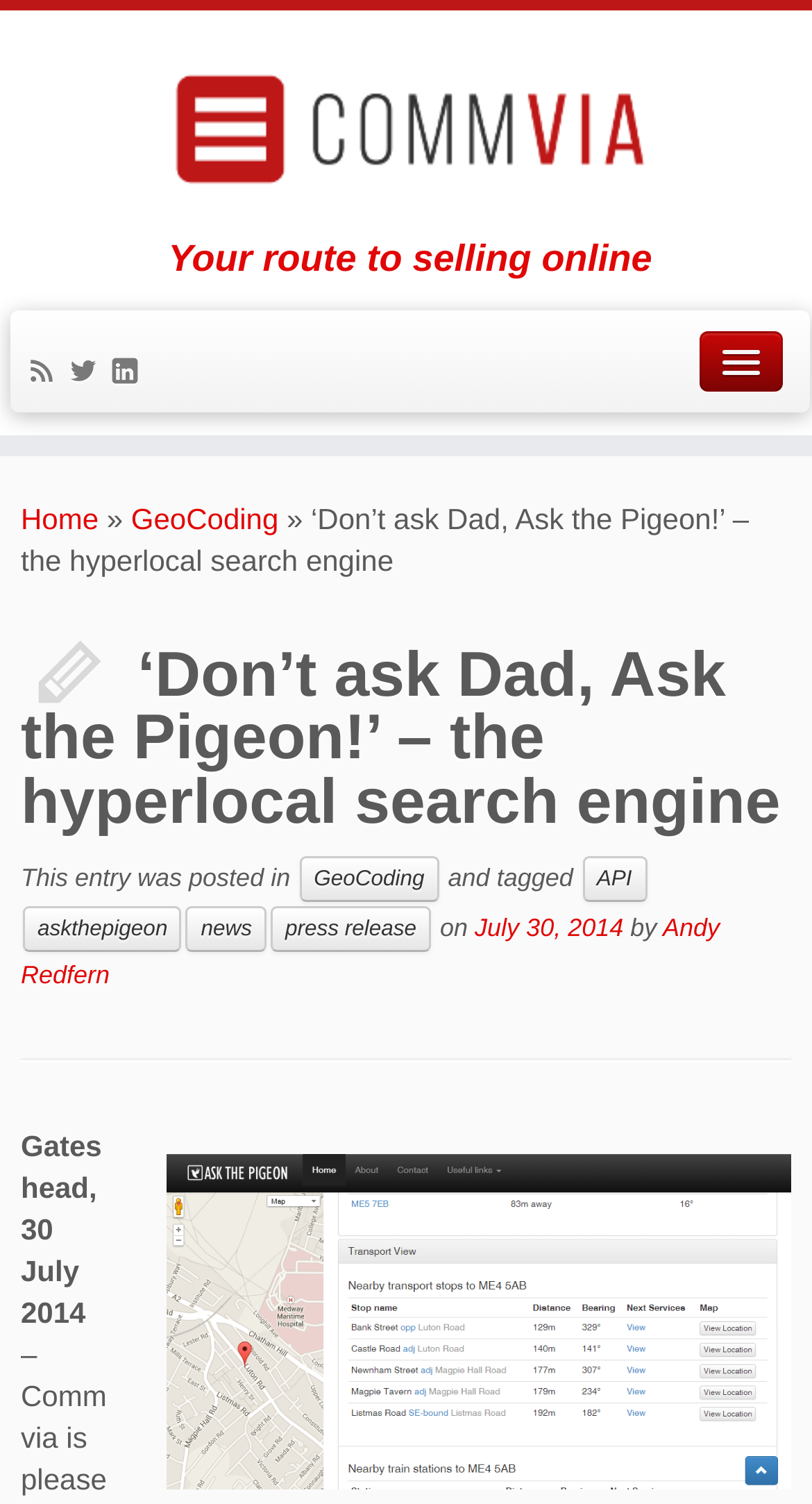Locate and extract the headline of this webpage.

‘Don’t ask Dad, Ask the Pigeon!’ – the hyperlocal search engine